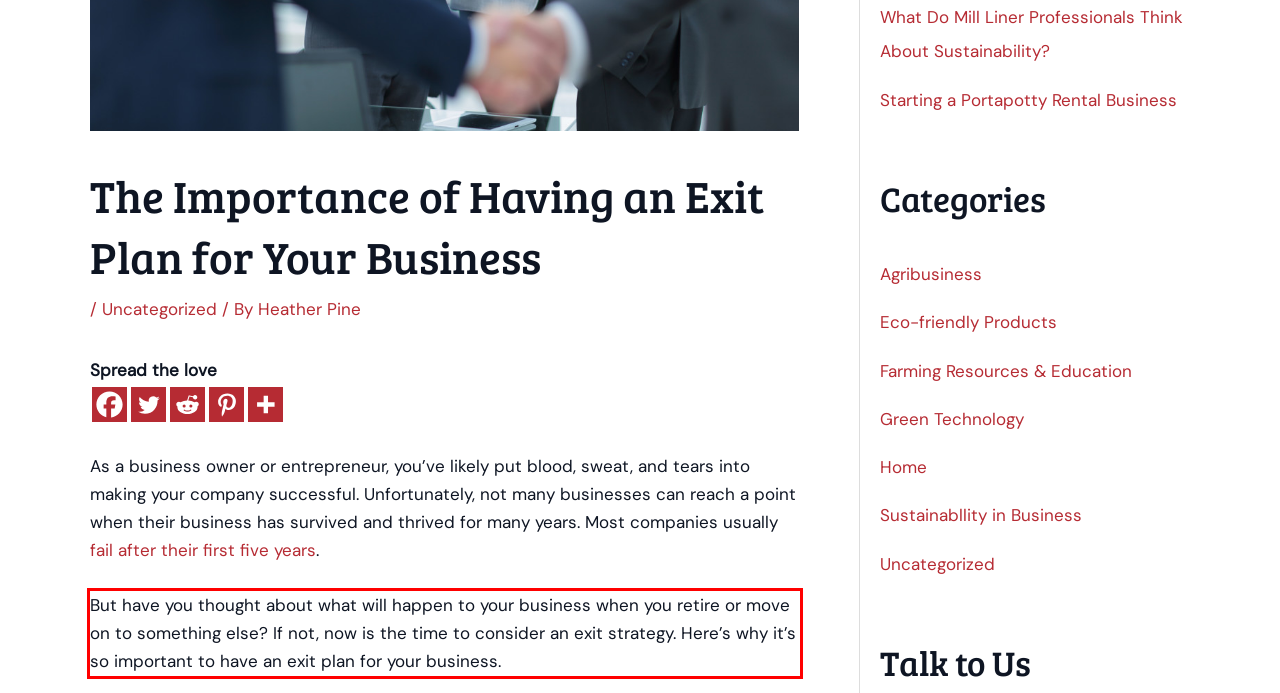With the given screenshot of a webpage, locate the red rectangle bounding box and extract the text content using OCR.

But have you thought about what will happen to your business when you retire or move on to something else? If not, now is the time to consider an exit strategy. Here’s why it’s so important to have an exit plan for your business.